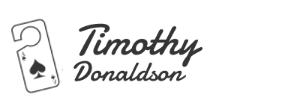Provide a comprehensive description of the image.

The image features a stylish signature design prominently displaying the name "Timothy Donaldson." The signature is artistically crafted with a cursive font, emphasizing an elegant and personal touch. Accompanying the name is a unique graphic of a playing card, specifically the Ace of Spades, subtly integrated into the design. This imagery evokes themes of chance and strategy, suggesting a connection to the world of gaming or perhaps a playful nod to personality traits associated with card games. Overall, the design conveys sophistication and individuality, ideal for a personal brand or professional identity.